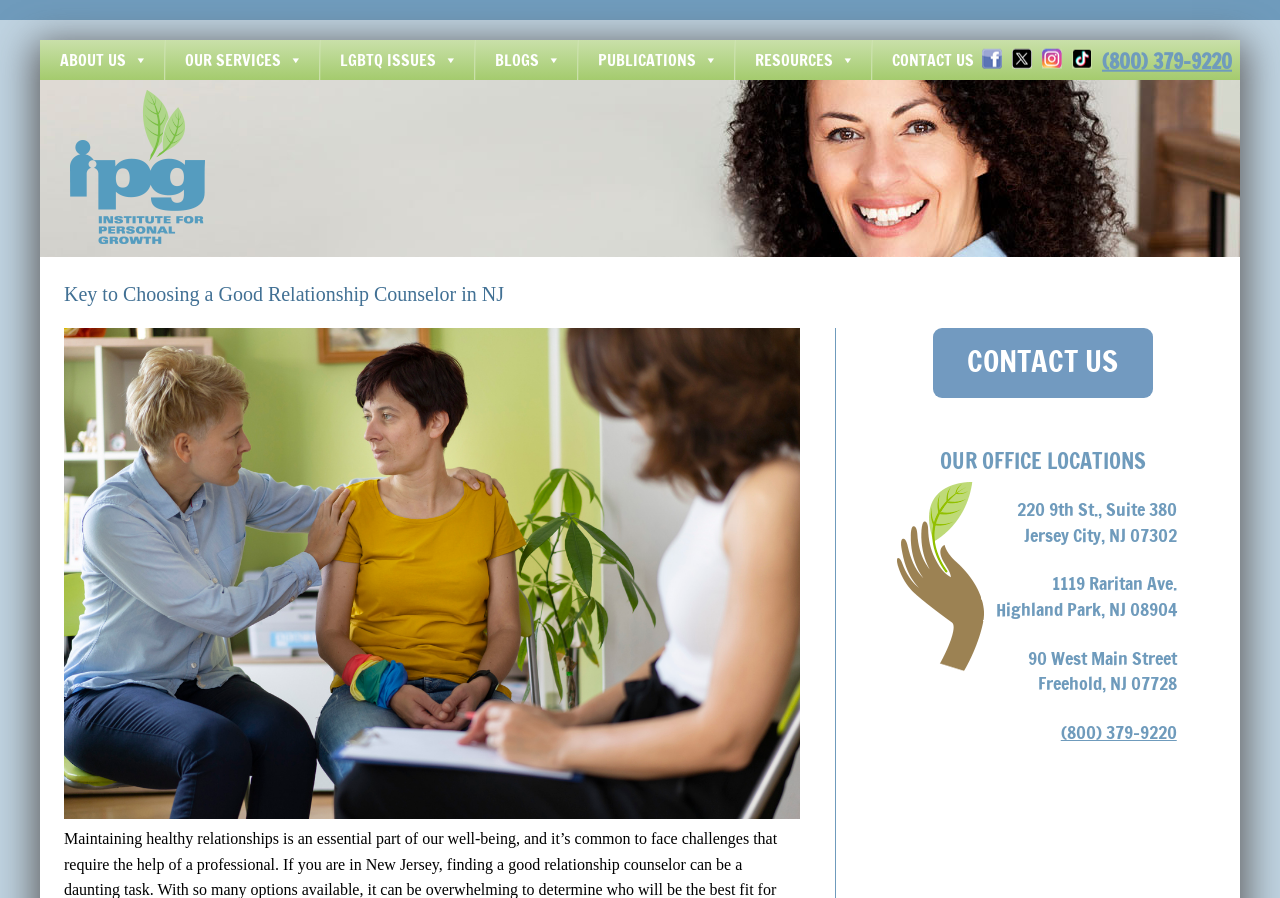What is the name of the institute?
Please answer the question with a detailed response using the information from the screenshot.

I found the name of the institute on the webpage, which is 'Institute for Personal Growth', displayed as an image at the top of the page.